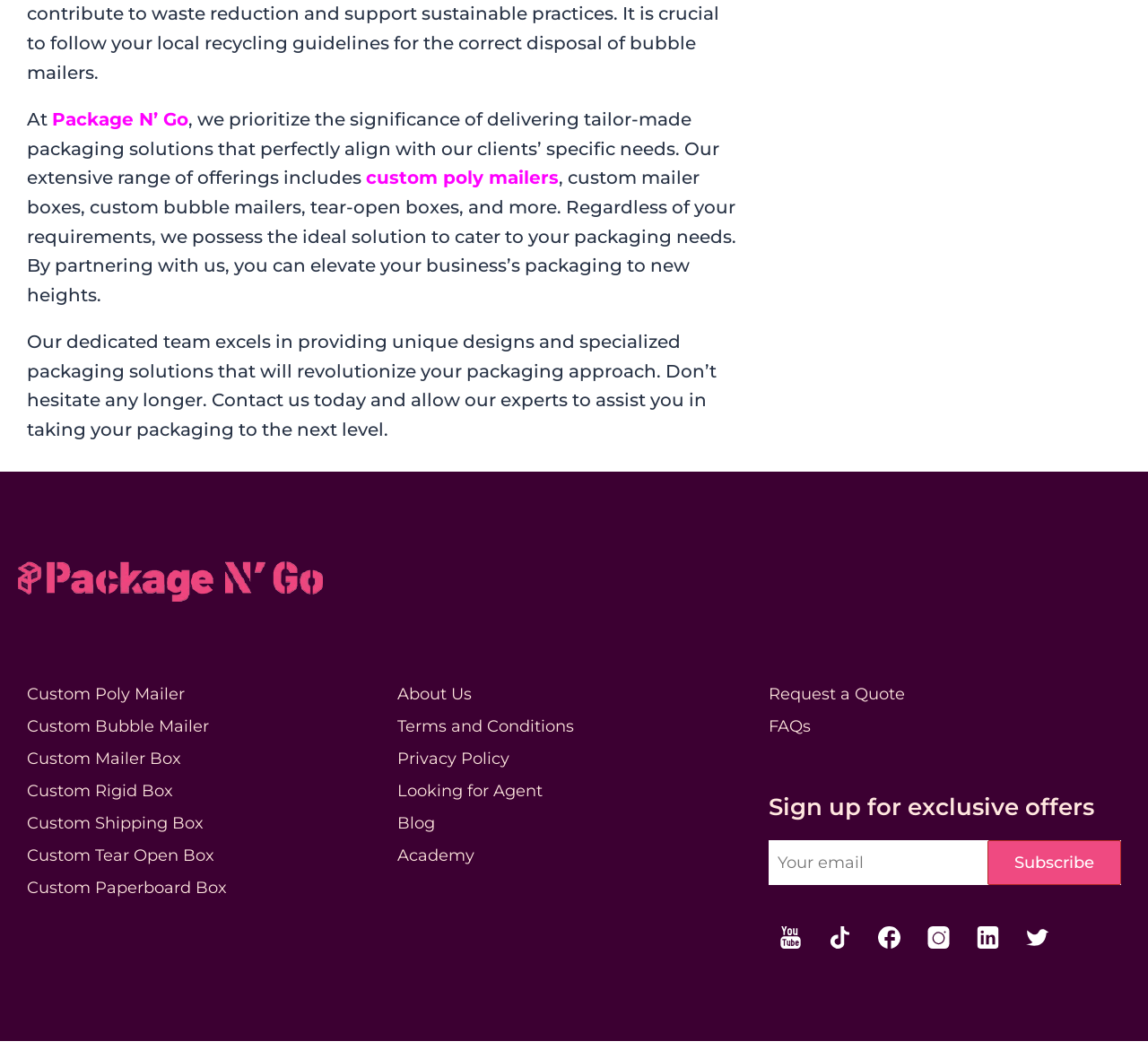Calculate the bounding box coordinates of the UI element given the description: ".cls-1 { fill: #fff; }".

[0.755, 0.872, 0.794, 0.914]